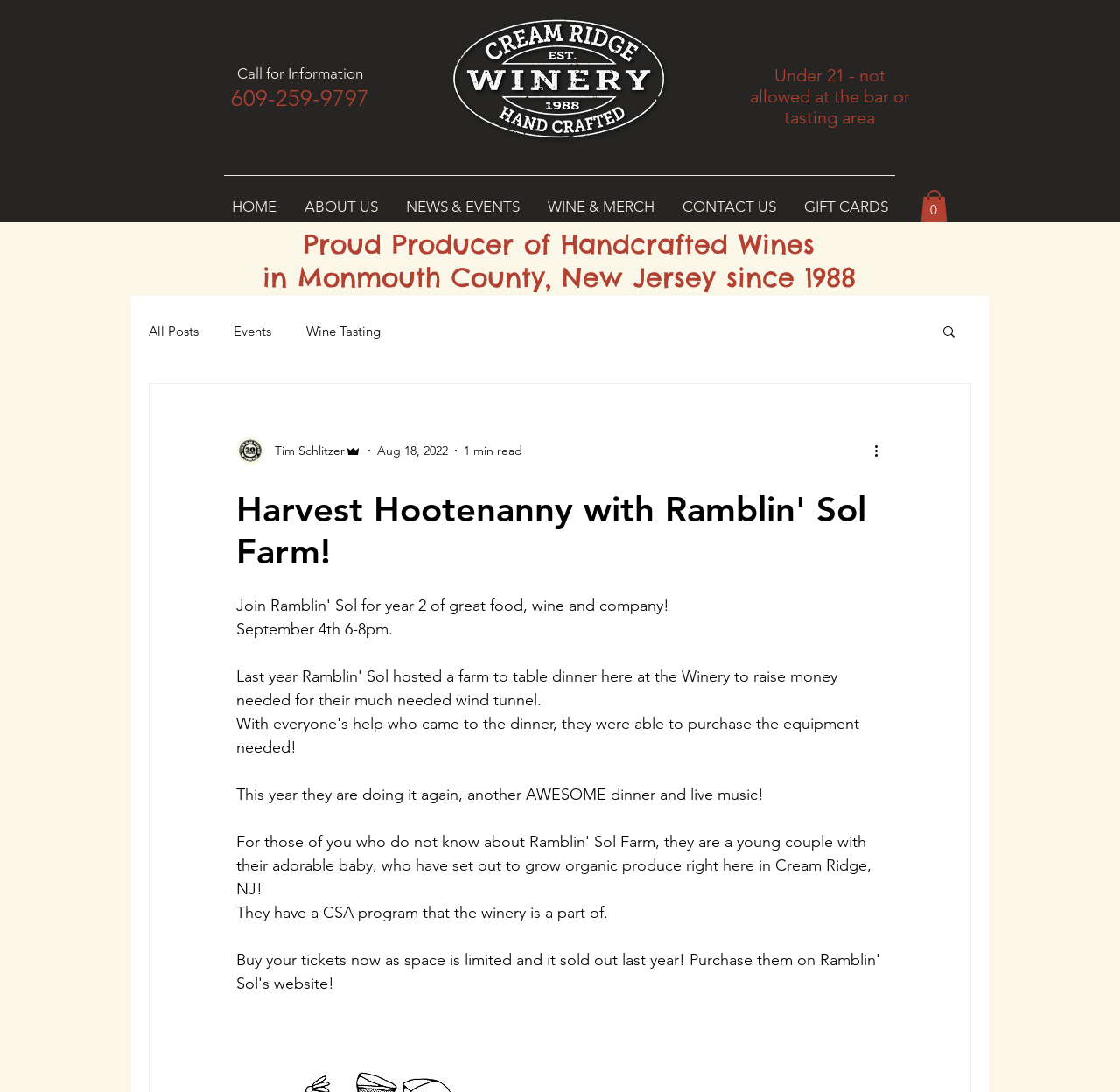Locate the bounding box coordinates of the area that needs to be clicked to fulfill the following instruction: "View more actions". The coordinates should be in the format of four float numbers between 0 and 1, namely [left, top, right, bottom].

[0.778, 0.403, 0.797, 0.422]